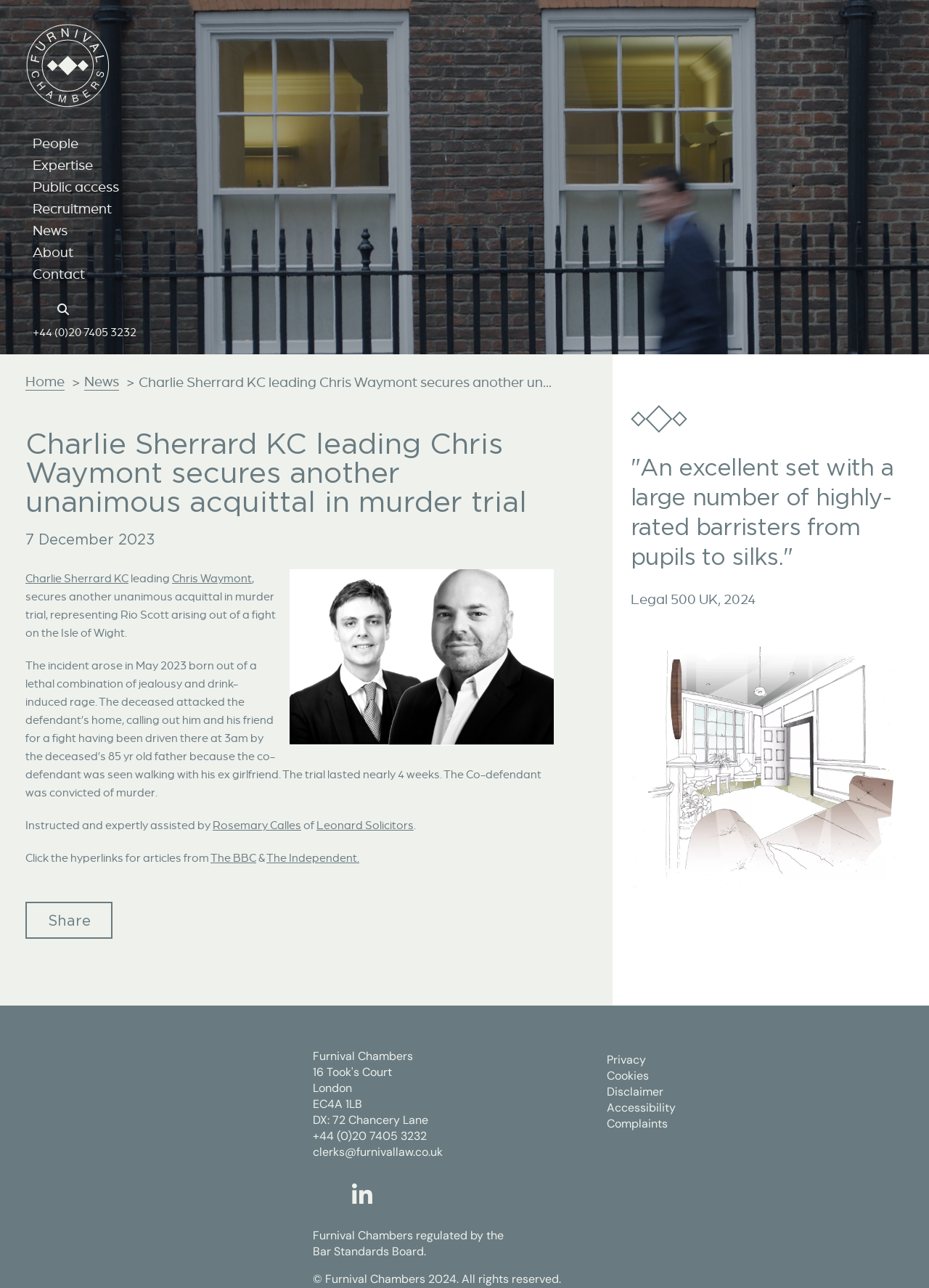Locate the bounding box coordinates of the area that needs to be clicked to fulfill the following instruction: "Read more about Charlie Sherrard KC". The coordinates should be in the format of four float numbers between 0 and 1, namely [left, top, right, bottom].

[0.027, 0.443, 0.138, 0.455]